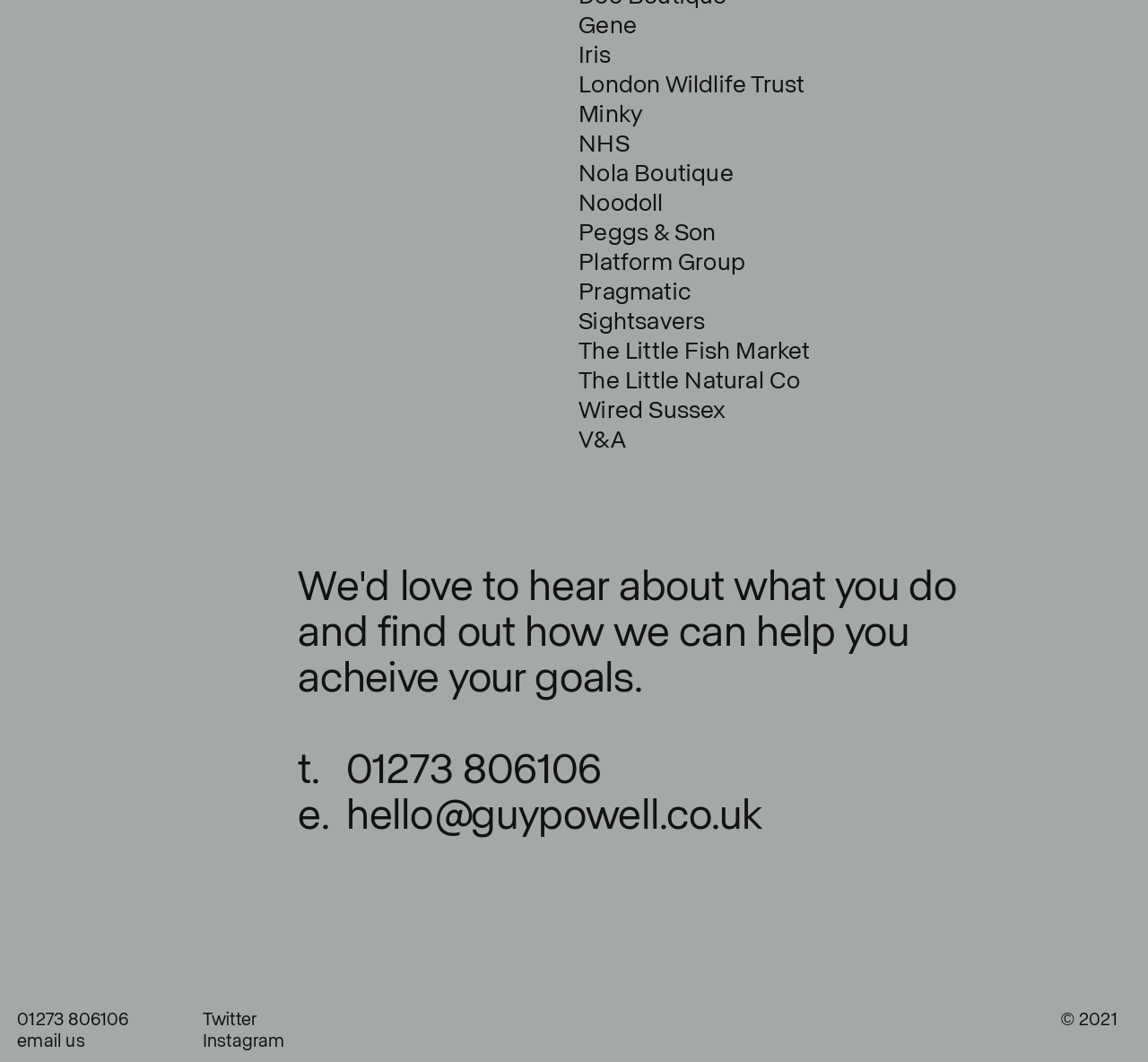Identify the bounding box of the UI element described as follows: "Instagram". Provide the coordinates as four float numbers in the range of 0 to 1 [left, top, right, bottom].

[0.176, 0.969, 0.248, 0.991]